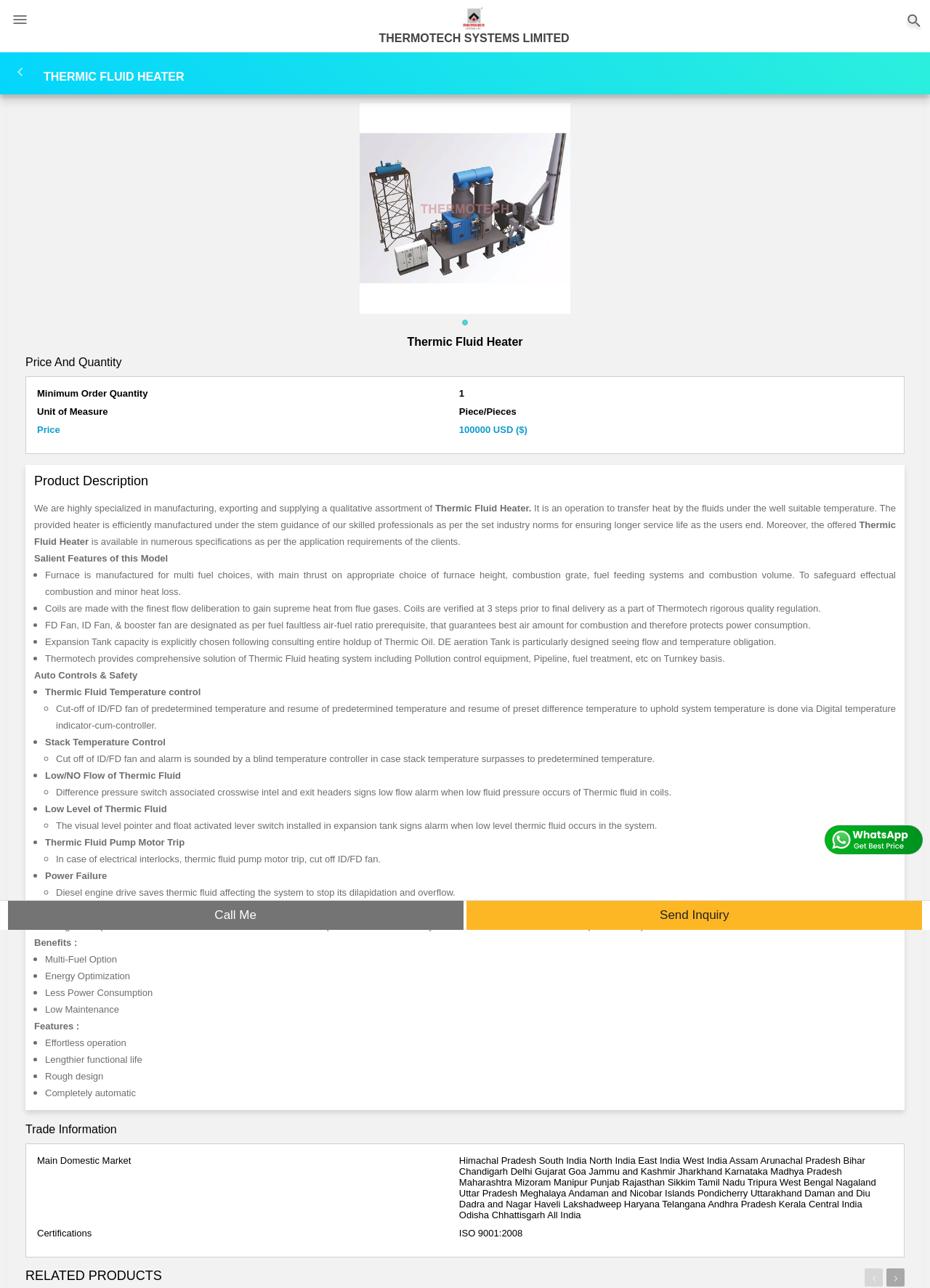What is the name of the company?
Based on the image content, provide your answer in one word or a short phrase.

THERMOTECH SYSTEMS LIMITED